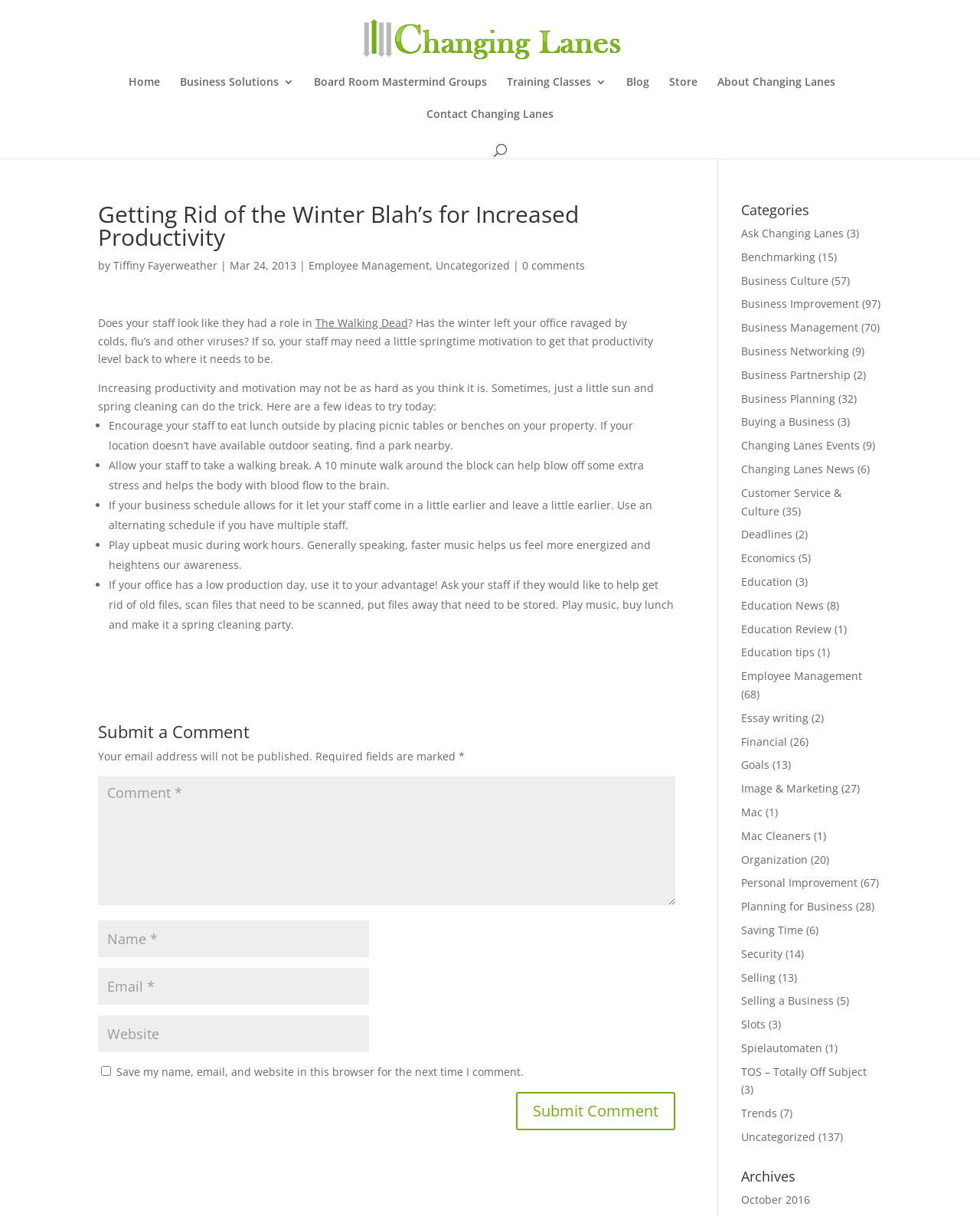Please provide a comprehensive answer to the question based on the screenshot: Who wrote the article?

The author of the article is identified by looking at the link element with the text 'Tiffiny Fayerweather' which is located below the title of the article and is marked as the author.